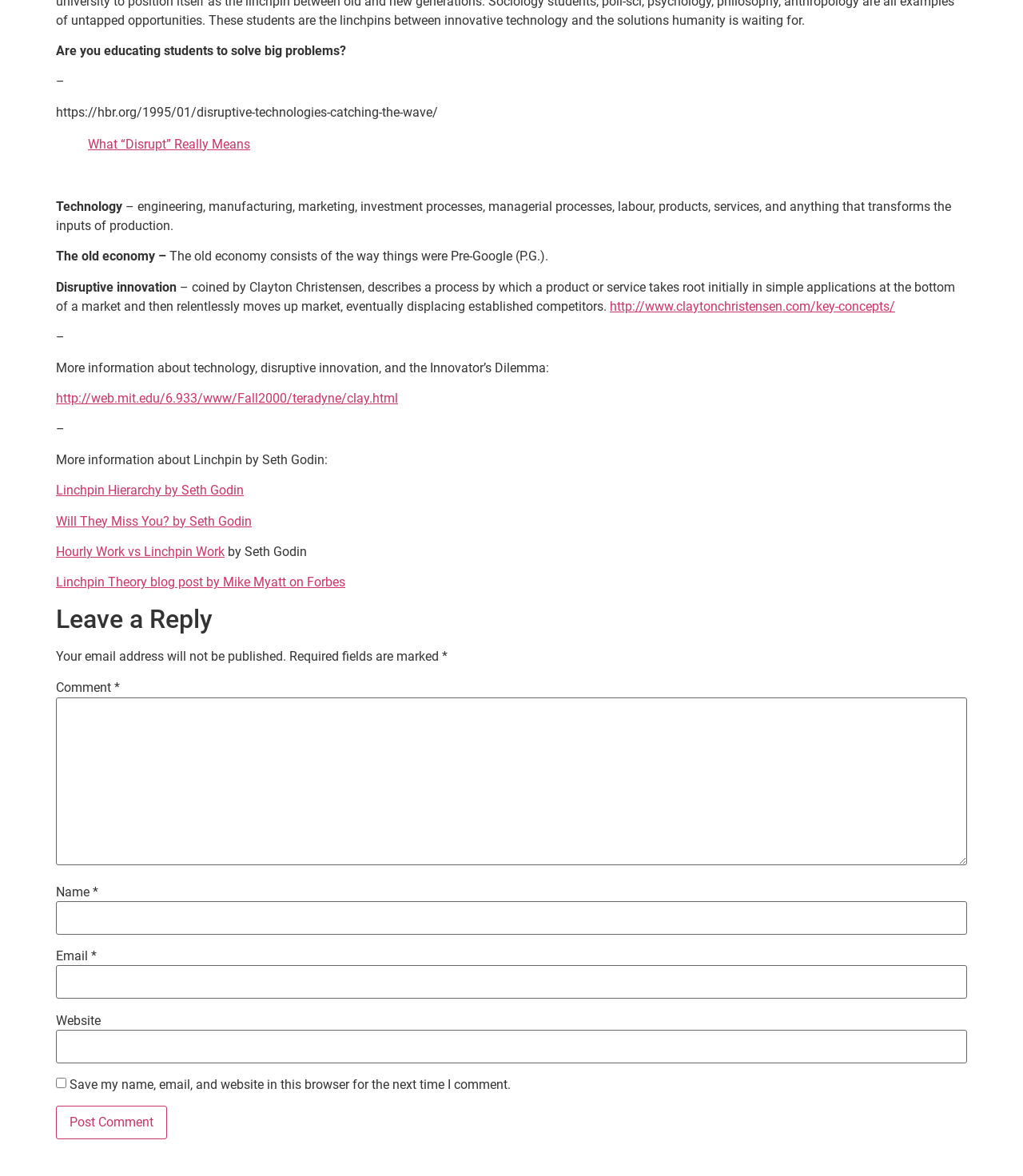Please specify the bounding box coordinates of the clickable region to carry out the following instruction: "Fill in your name". The coordinates should be four float numbers between 0 and 1, in the format [left, top, right, bottom].

[0.055, 0.766, 0.945, 0.795]